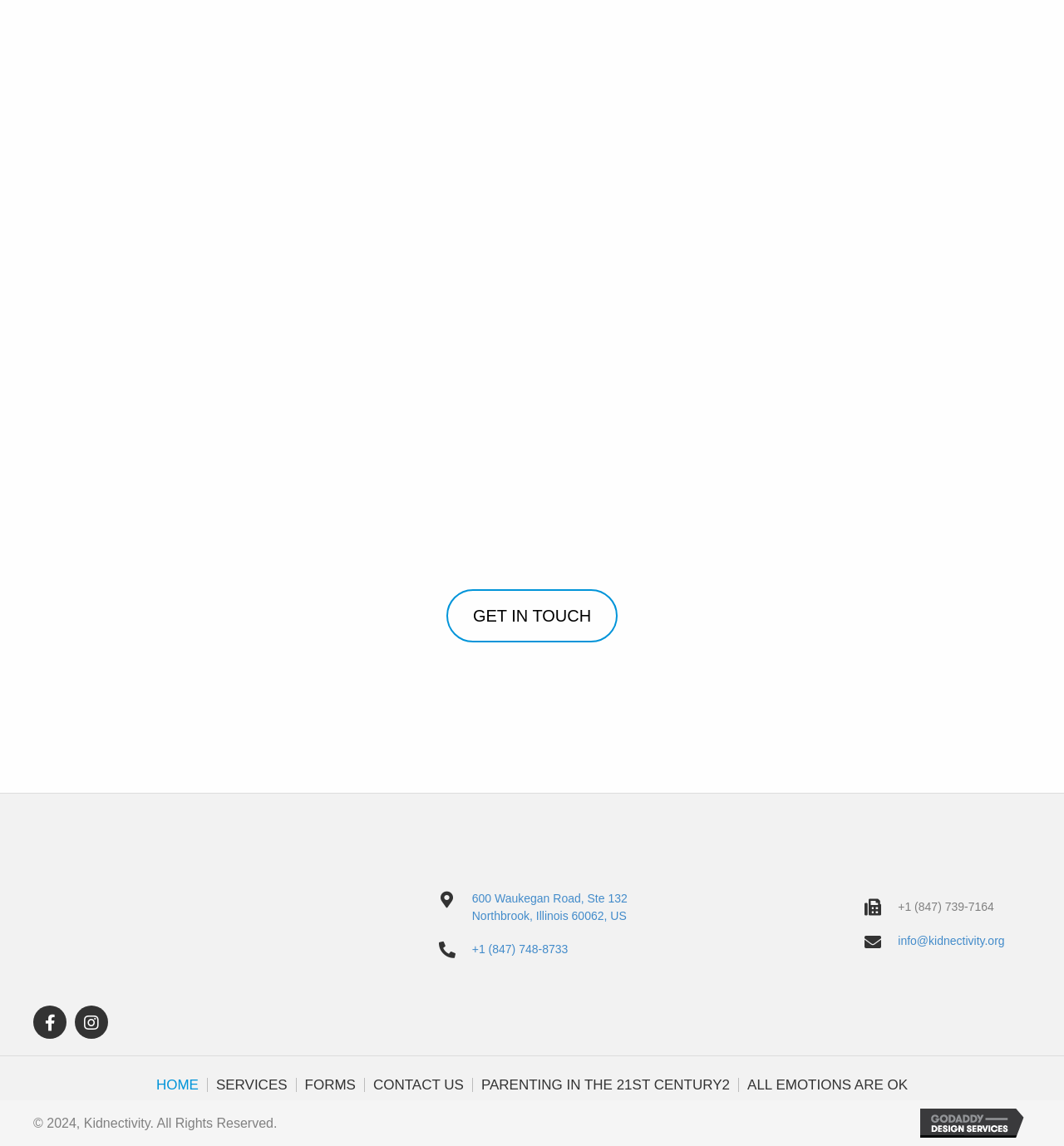Highlight the bounding box coordinates of the element you need to click to perform the following instruction: "View the 'SERVICES' page."

[0.195, 0.941, 0.278, 0.953]